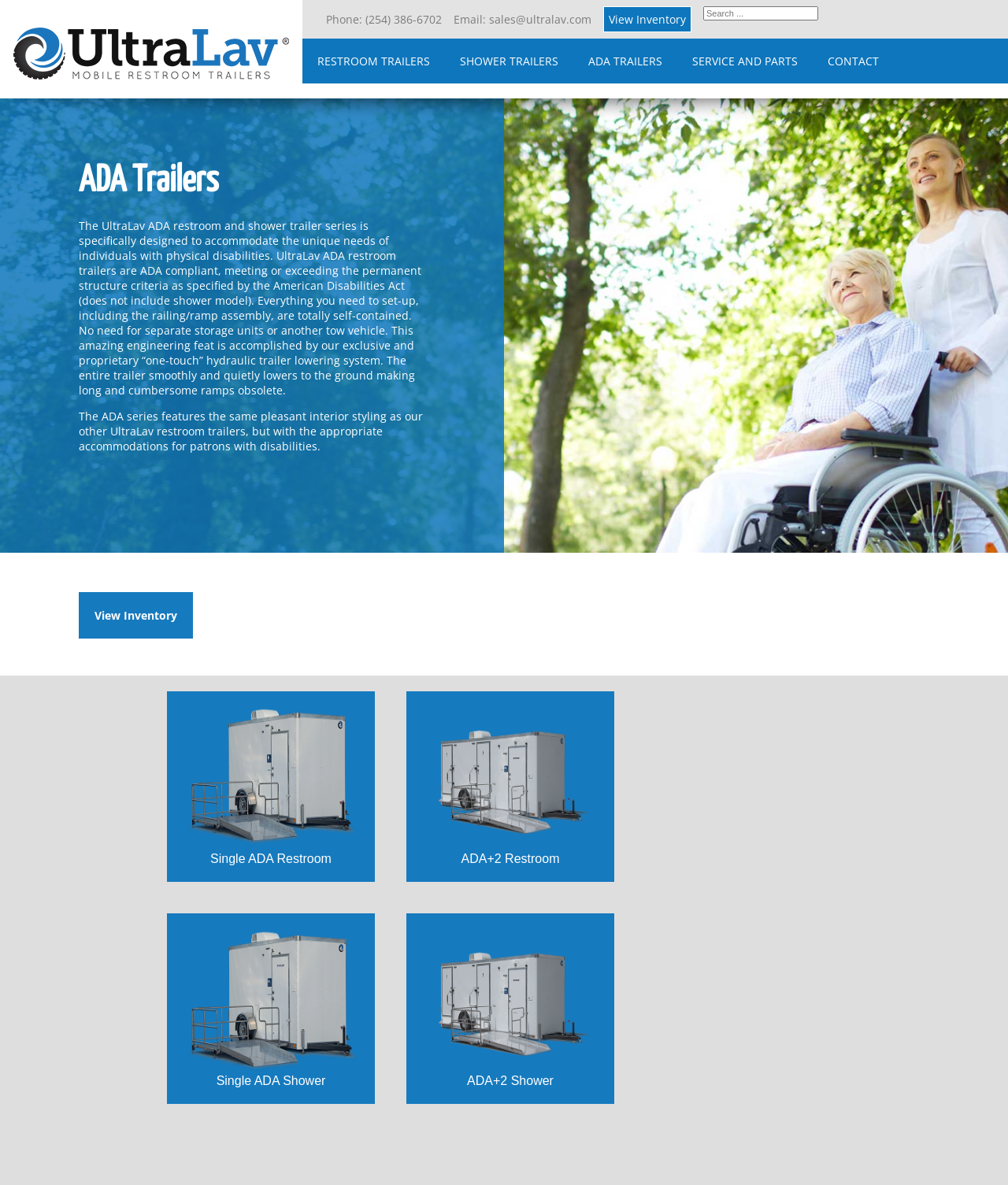Given the element description Accept additional cookies, identify the bounding box coordinates for the UI element on the webpage screenshot. The format should be (top-left x, top-left y, bottom-right x, bottom-right y), with values between 0 and 1.

None